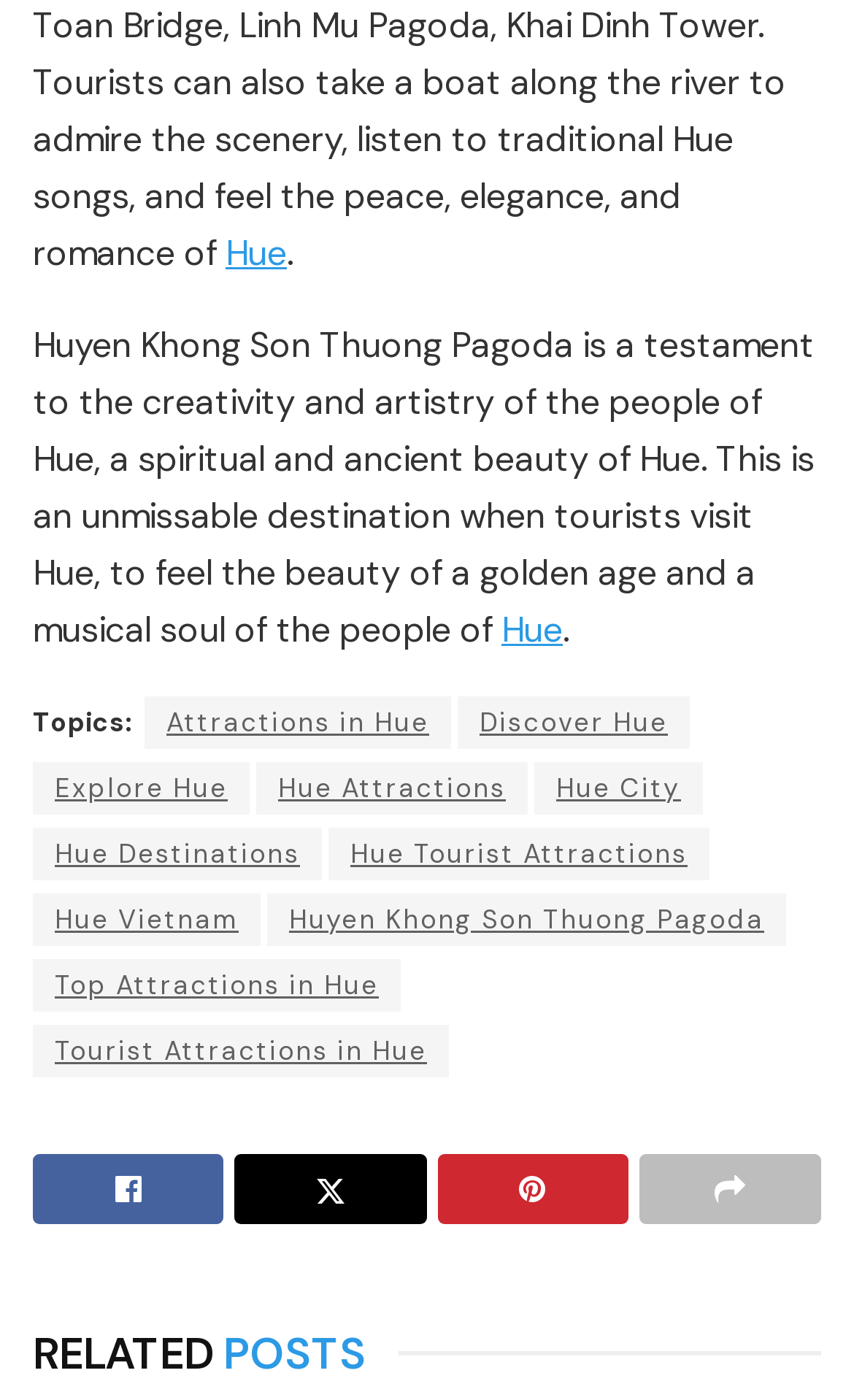Can you specify the bounding box coordinates of the area that needs to be clicked to fulfill the following instruction: "Read more about Solo Passage"?

None